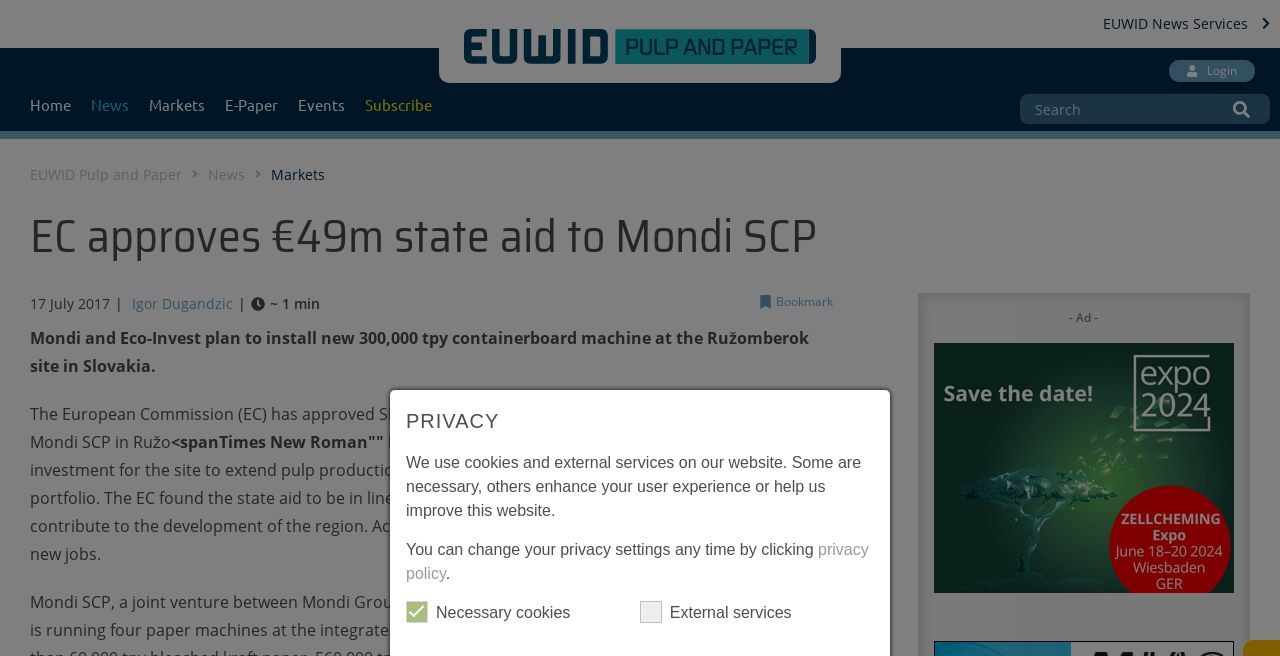Who is the author of the news article?
Analyze the screenshot and provide a detailed answer to the question.

I found the answer by looking at the text content of the webpage, specifically the link 'Igor Dugandzic' which is mentioned as the author of the news article.